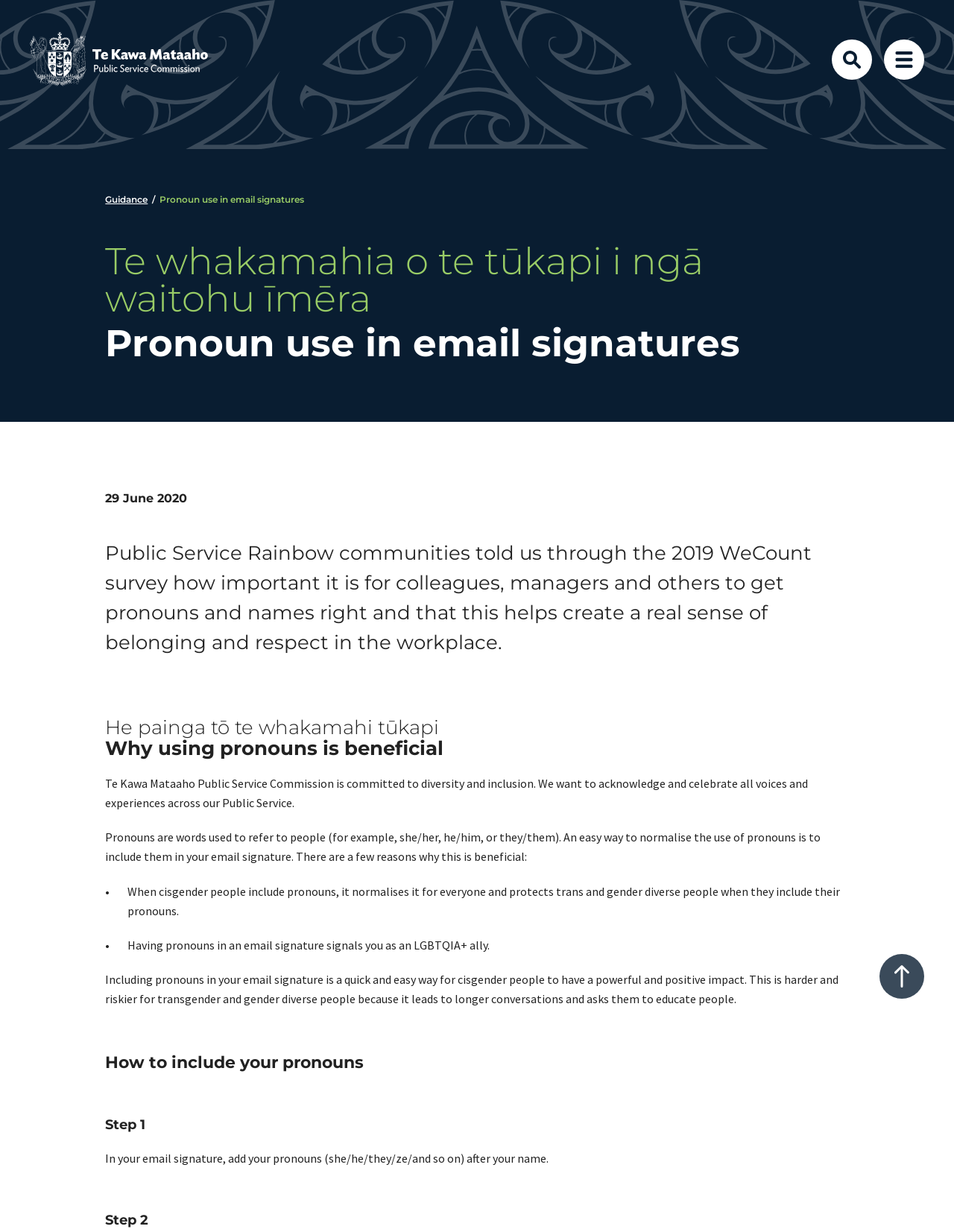From the webpage screenshot, identify the region described by title="Scroll to top". Provide the bounding box coordinates as (top-left x, top-left y, bottom-right x, bottom-right y), with each value being a floating point number between 0 and 1.

[0.922, 0.774, 0.969, 0.811]